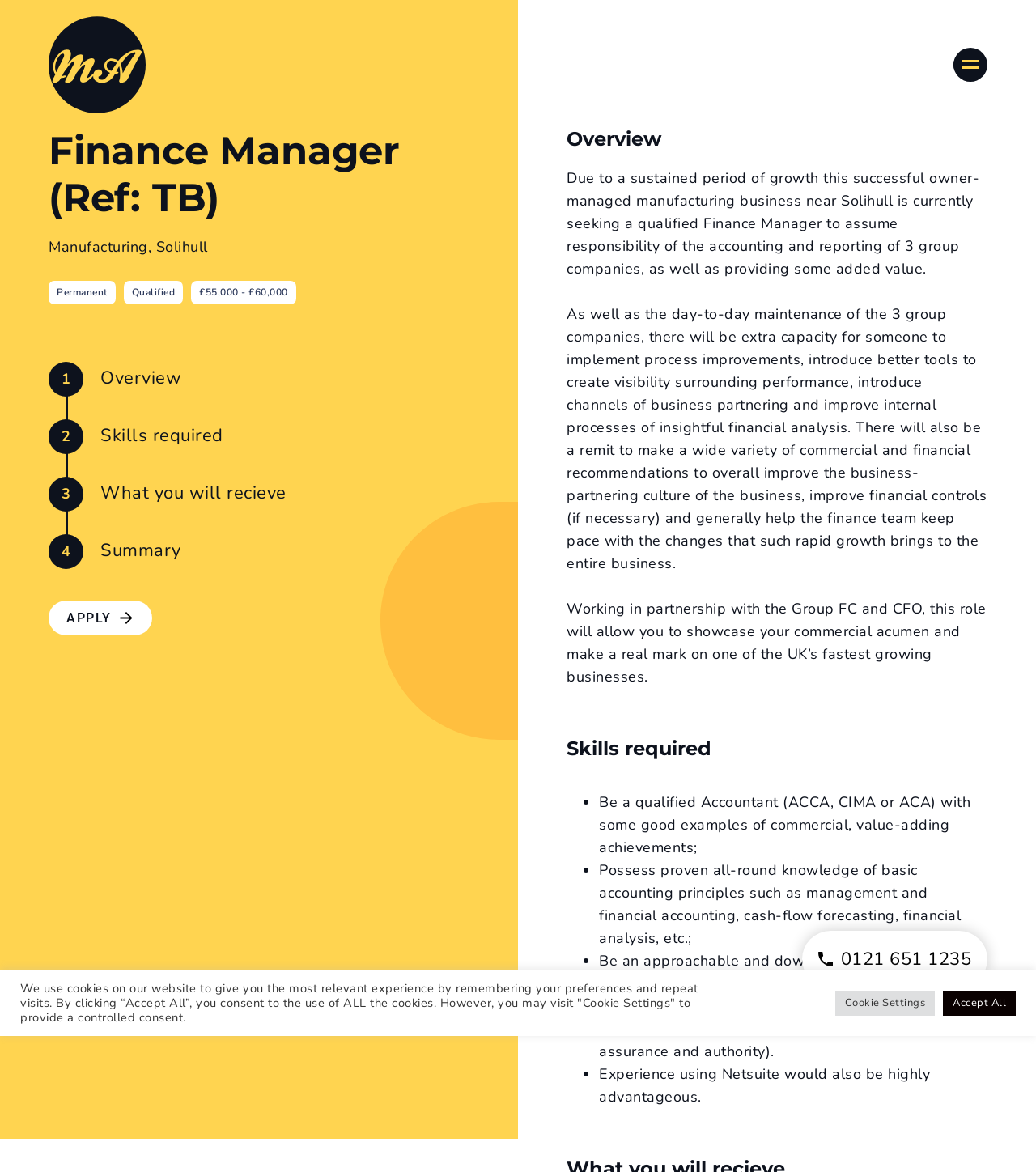Provide the bounding box coordinates for the UI element that is described as: "Accept All".

[0.91, 0.845, 0.98, 0.866]